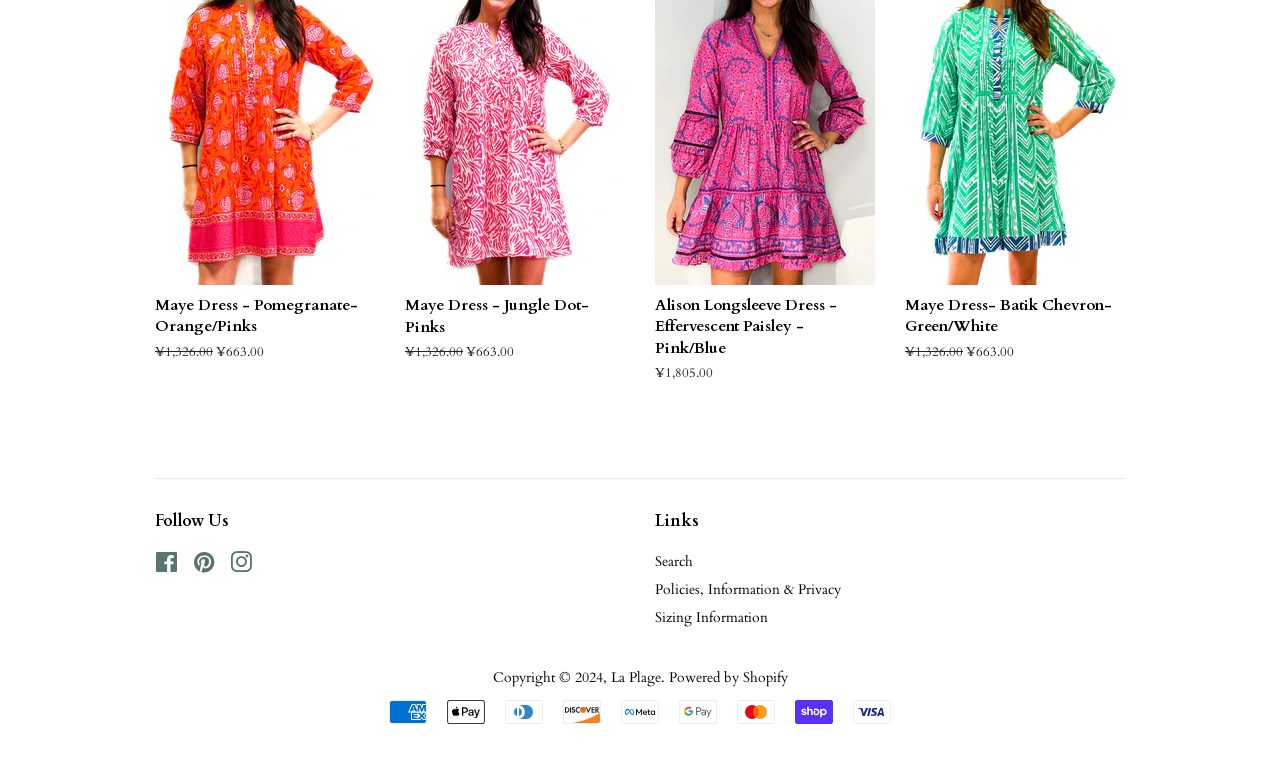Identify the bounding box coordinates of the region I need to click to complete this instruction: "View sizing information".

[0.512, 0.8, 0.6, 0.825]